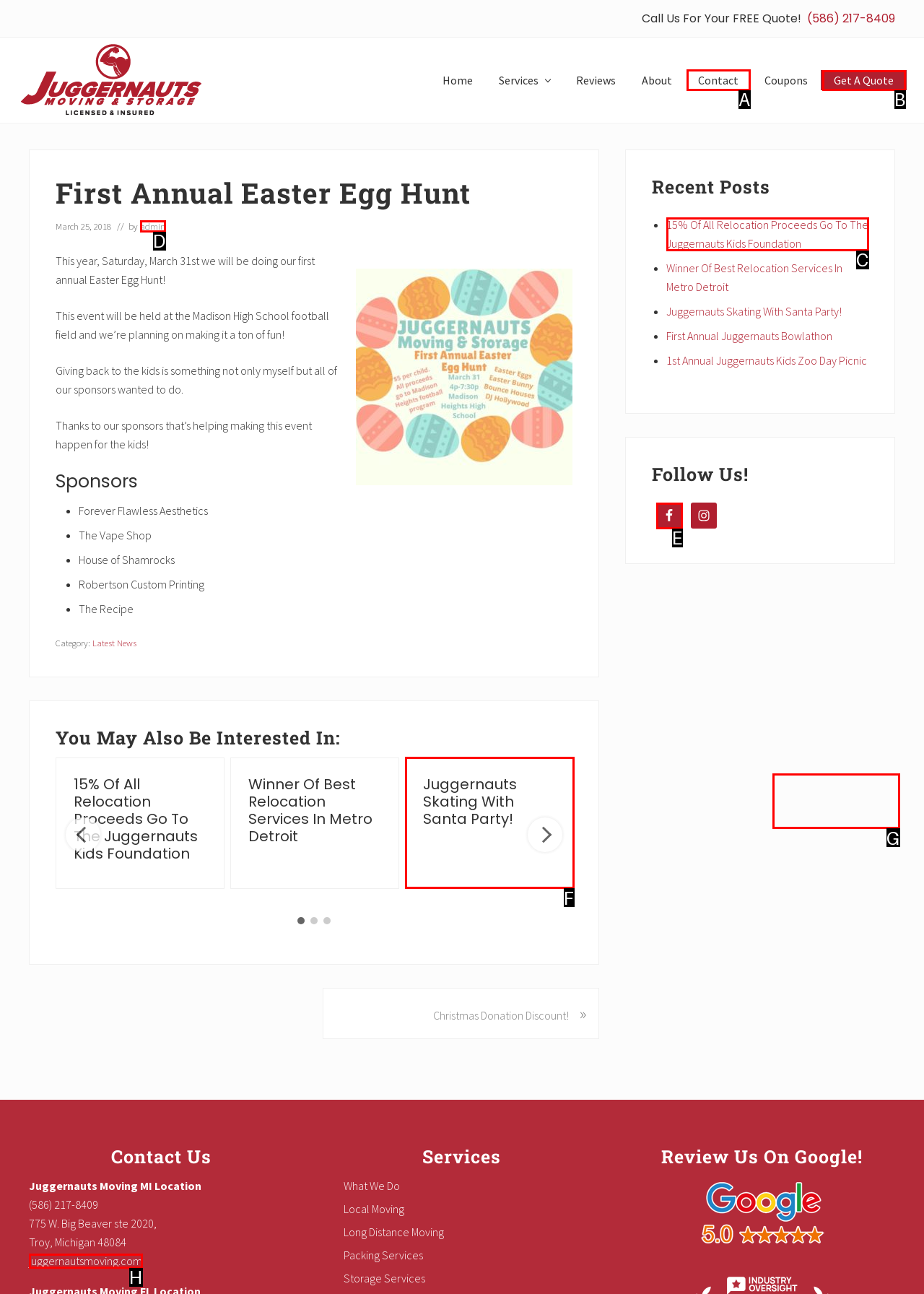Identify the appropriate choice to fulfill this task: Check recent posts
Respond with the letter corresponding to the correct option.

None